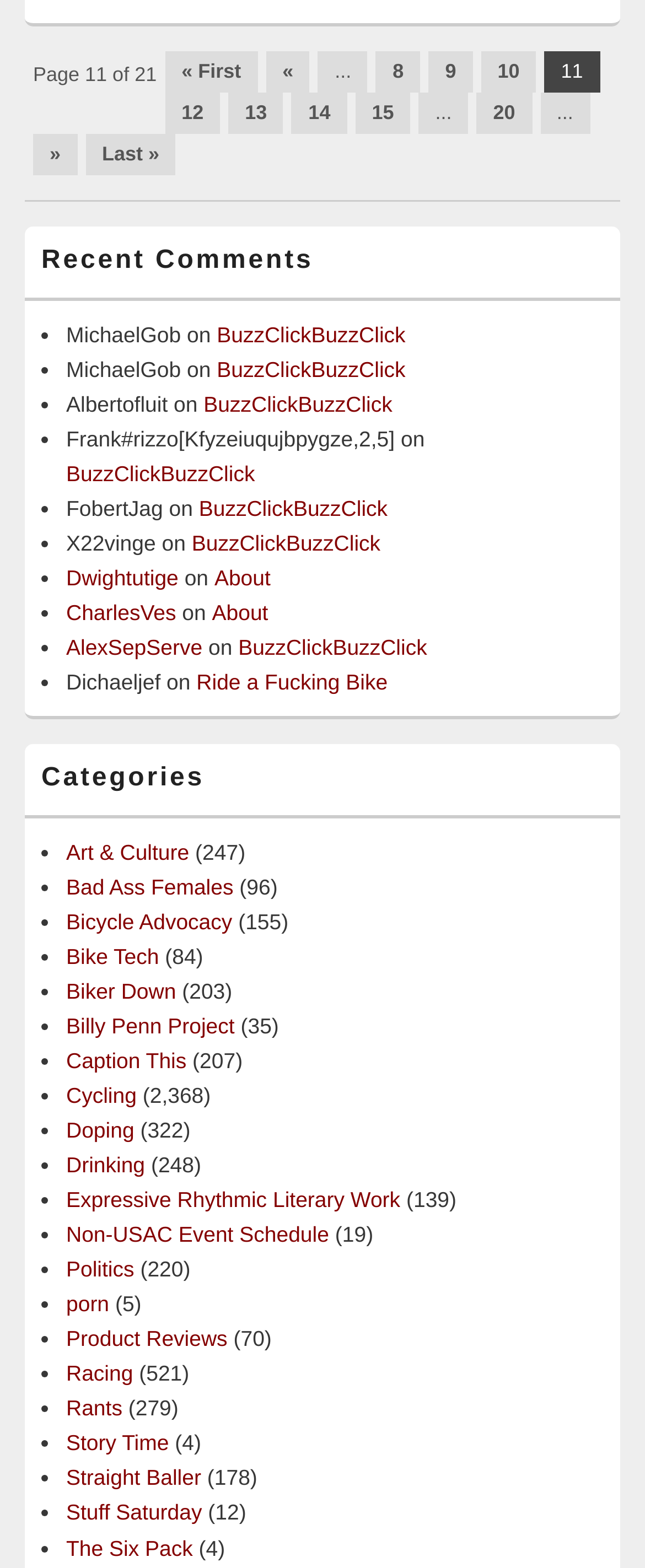Determine the bounding box coordinates of the region to click in order to accomplish the following instruction: "go to the first page". Provide the coordinates as four float numbers between 0 and 1, specifically [left, top, right, bottom].

[0.256, 0.033, 0.399, 0.059]